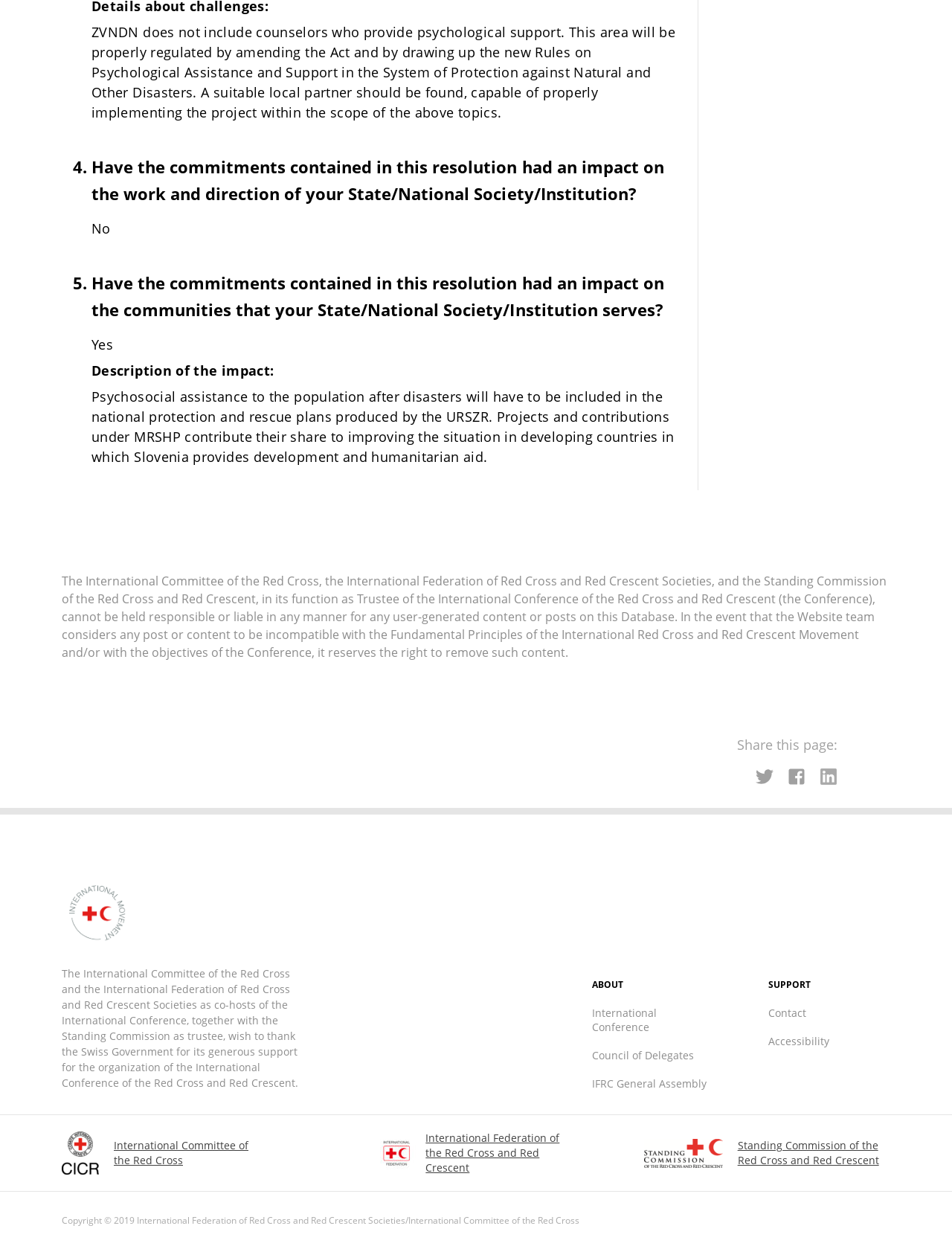Determine the bounding box coordinates of the clickable region to carry out the instruction: "Learn more about the International Committee of the Red Cross".

[0.12, 0.911, 0.268, 0.935]